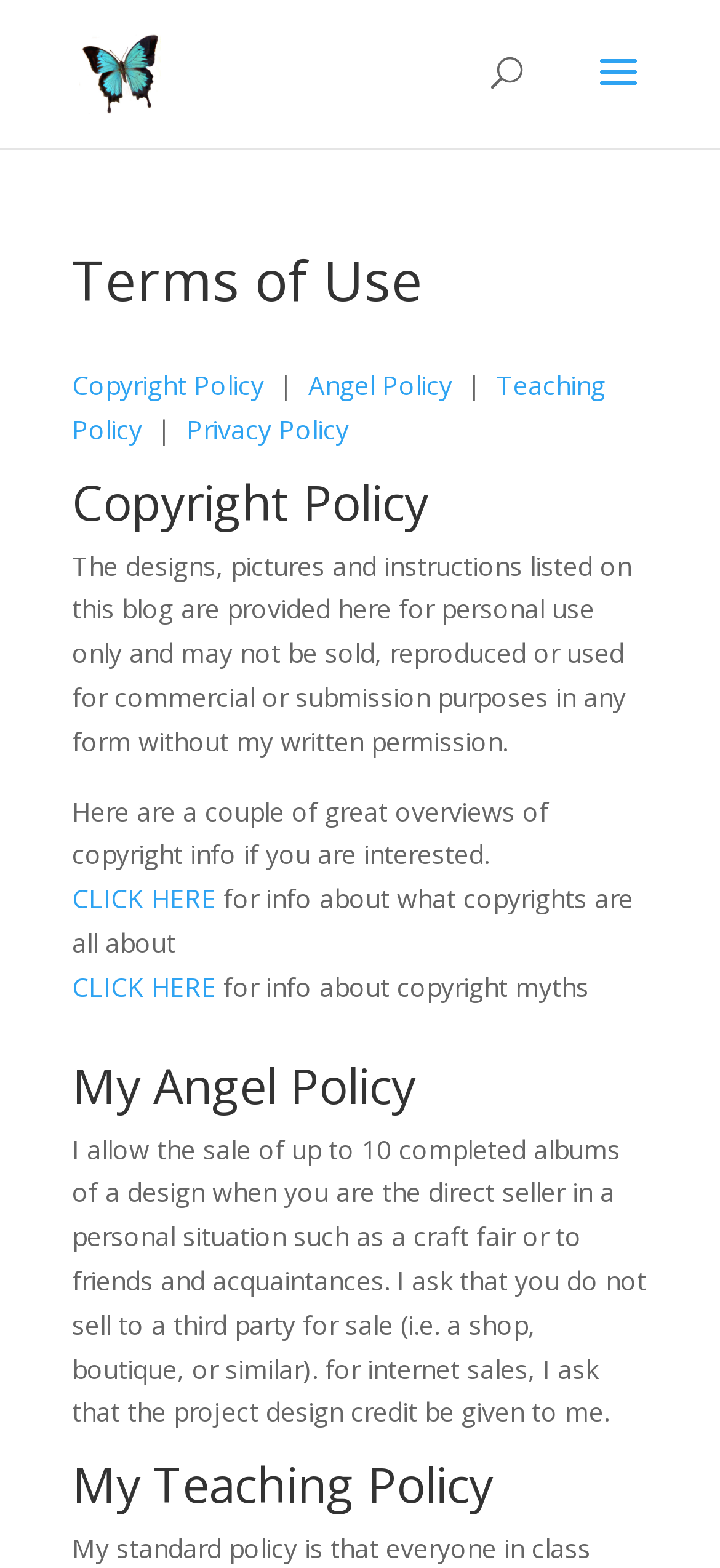Please analyze the image and give a detailed answer to the question:
What is the website's policy on selling designs?

According to the website's terms of use, the designs, pictures, and instructions listed on the blog are provided for personal use only and may not be sold, reproduced, or used for commercial or submission purposes in any form without the author's written permission.